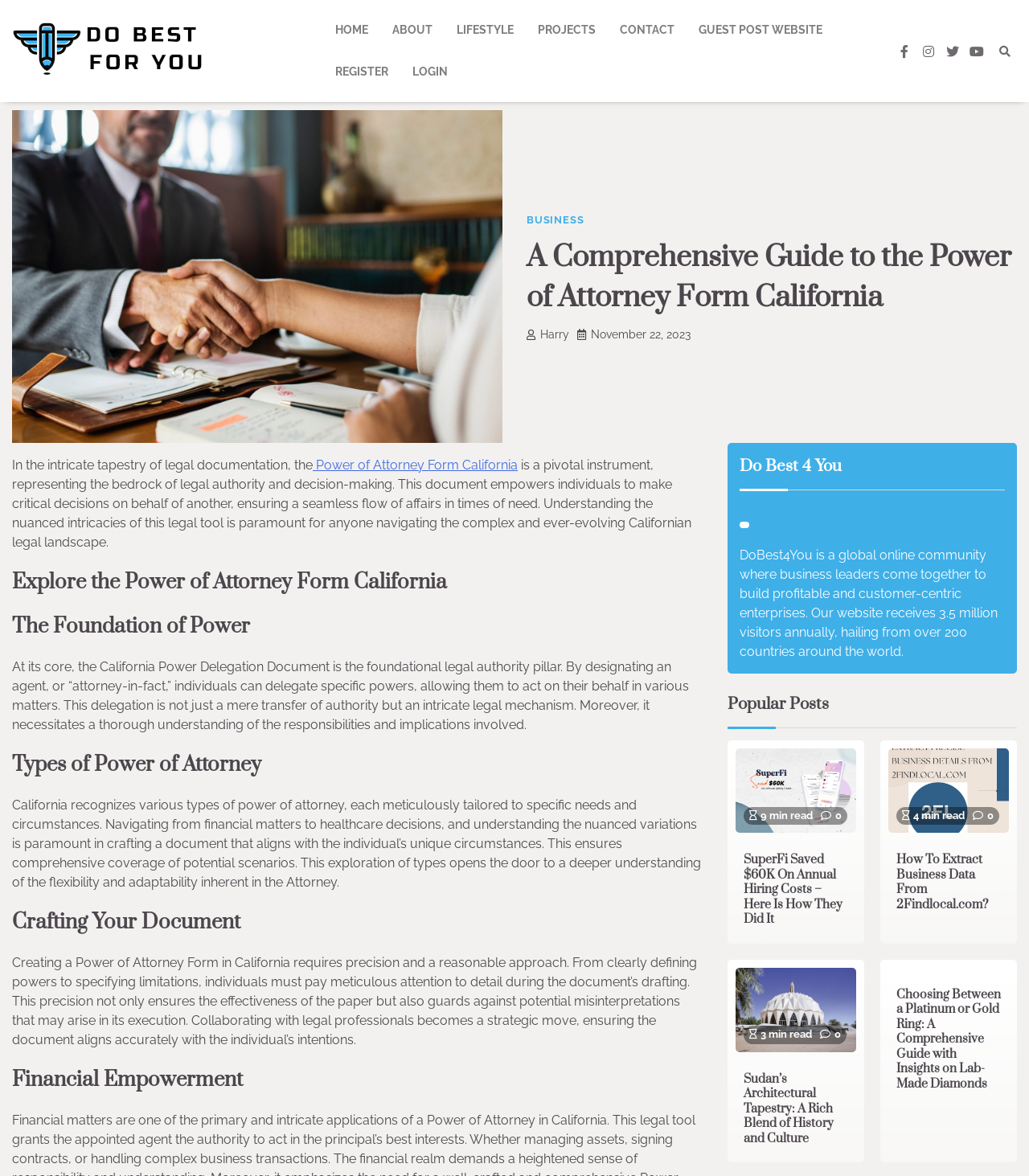Find the bounding box coordinates for the element that must be clicked to complete the instruction: "Explore the 'Power of Attorney Form California'". The coordinates should be four float numbers between 0 and 1, indicated as [left, top, right, bottom].

[0.512, 0.181, 0.568, 0.192]